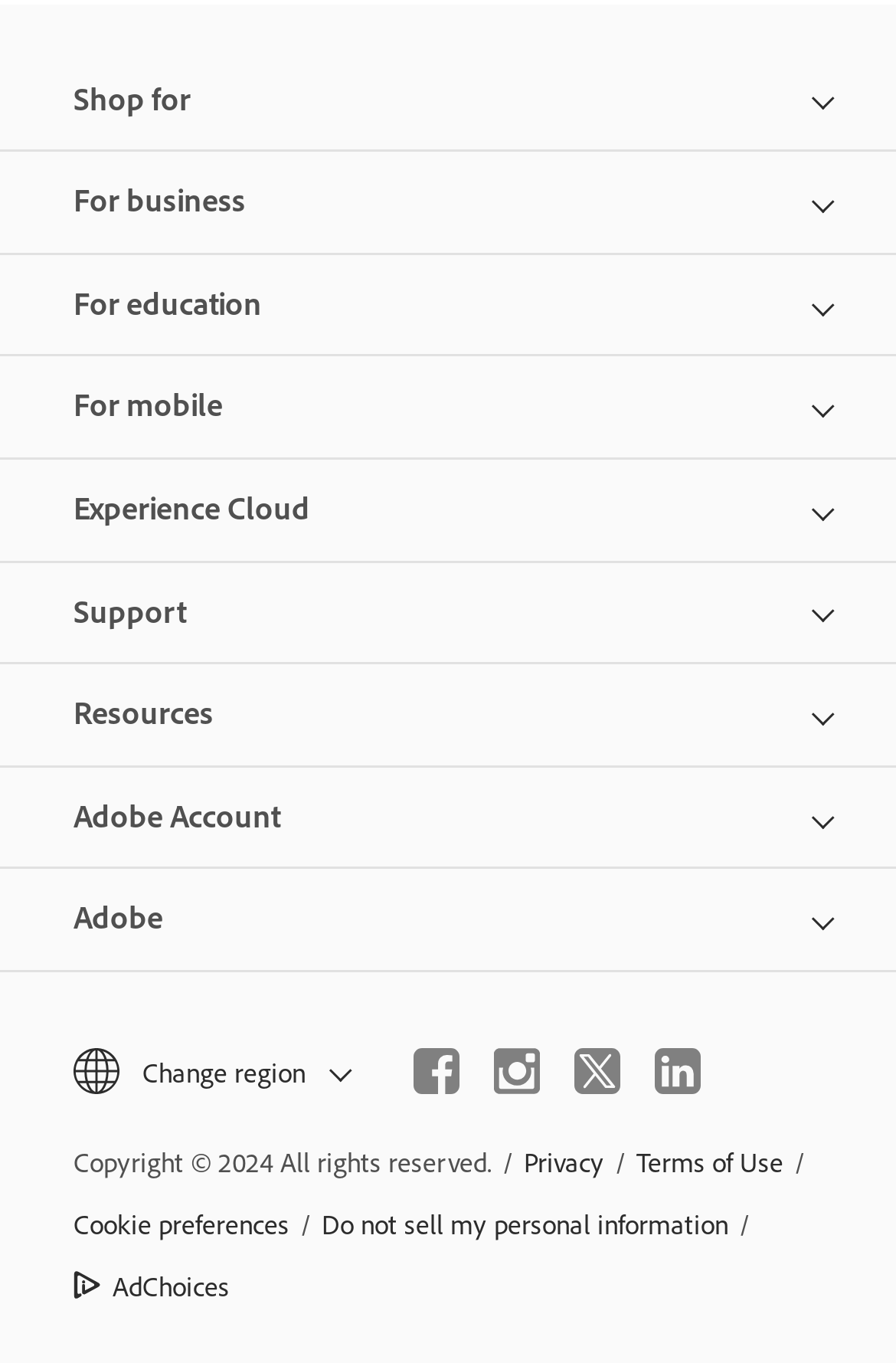Locate the coordinates of the bounding box for the clickable region that fulfills this instruction: "Click the Shop for button".

[0.0, 0.036, 1.0, 0.112]